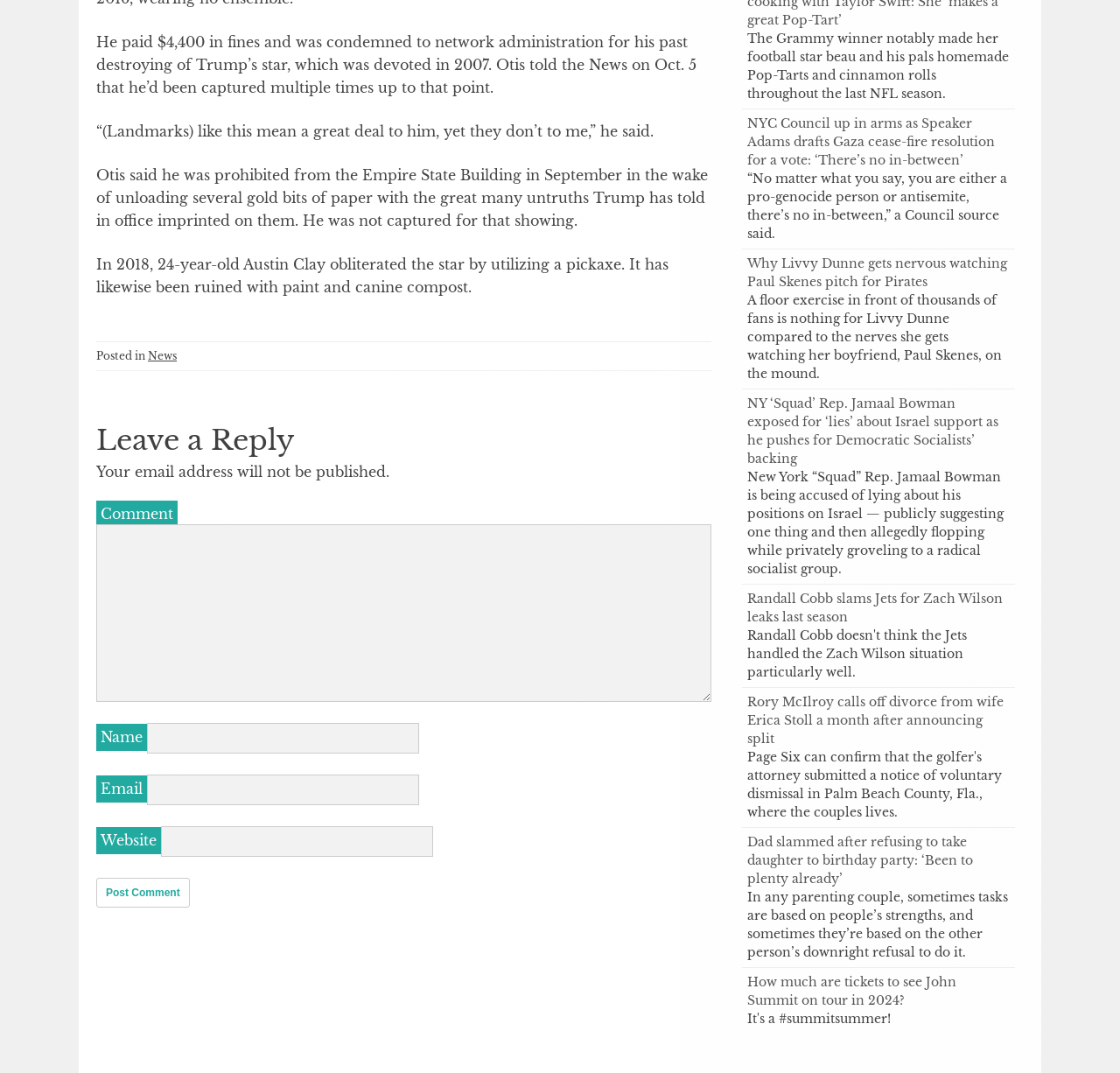Bounding box coordinates are given in the format (top-left x, top-left y, bottom-right x, bottom-right y). All values should be floating point numbers between 0 and 1. Provide the bounding box coordinate for the UI element described as: parent_node: Email aria-describedby="email-notes" name="email"

[0.131, 0.722, 0.374, 0.75]